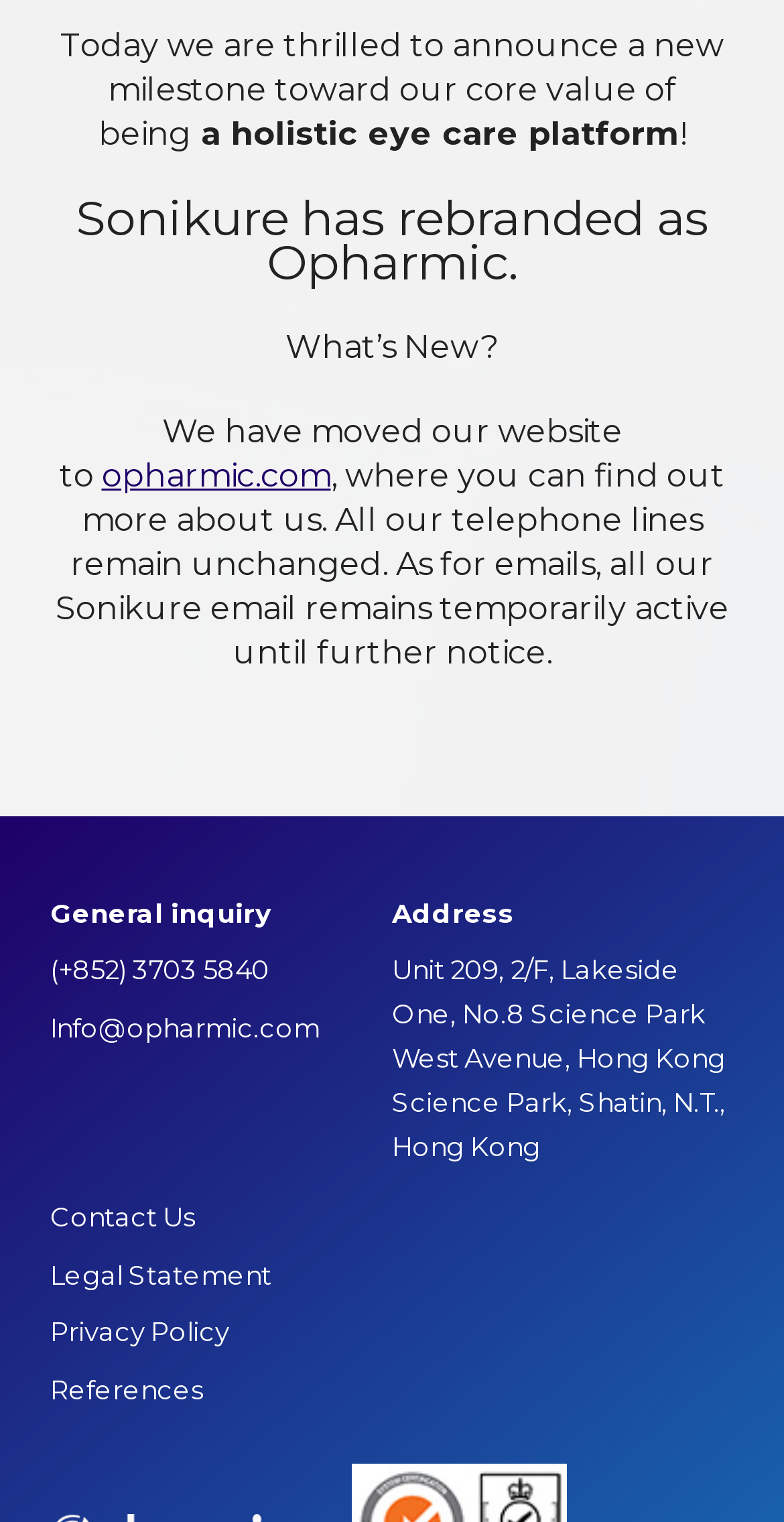Identify the bounding box for the UI element described as: "Legal Statement". Ensure the coordinates are four float numbers between 0 and 1, formatted as [left, top, right, bottom].

[0.064, 0.826, 0.346, 0.847]